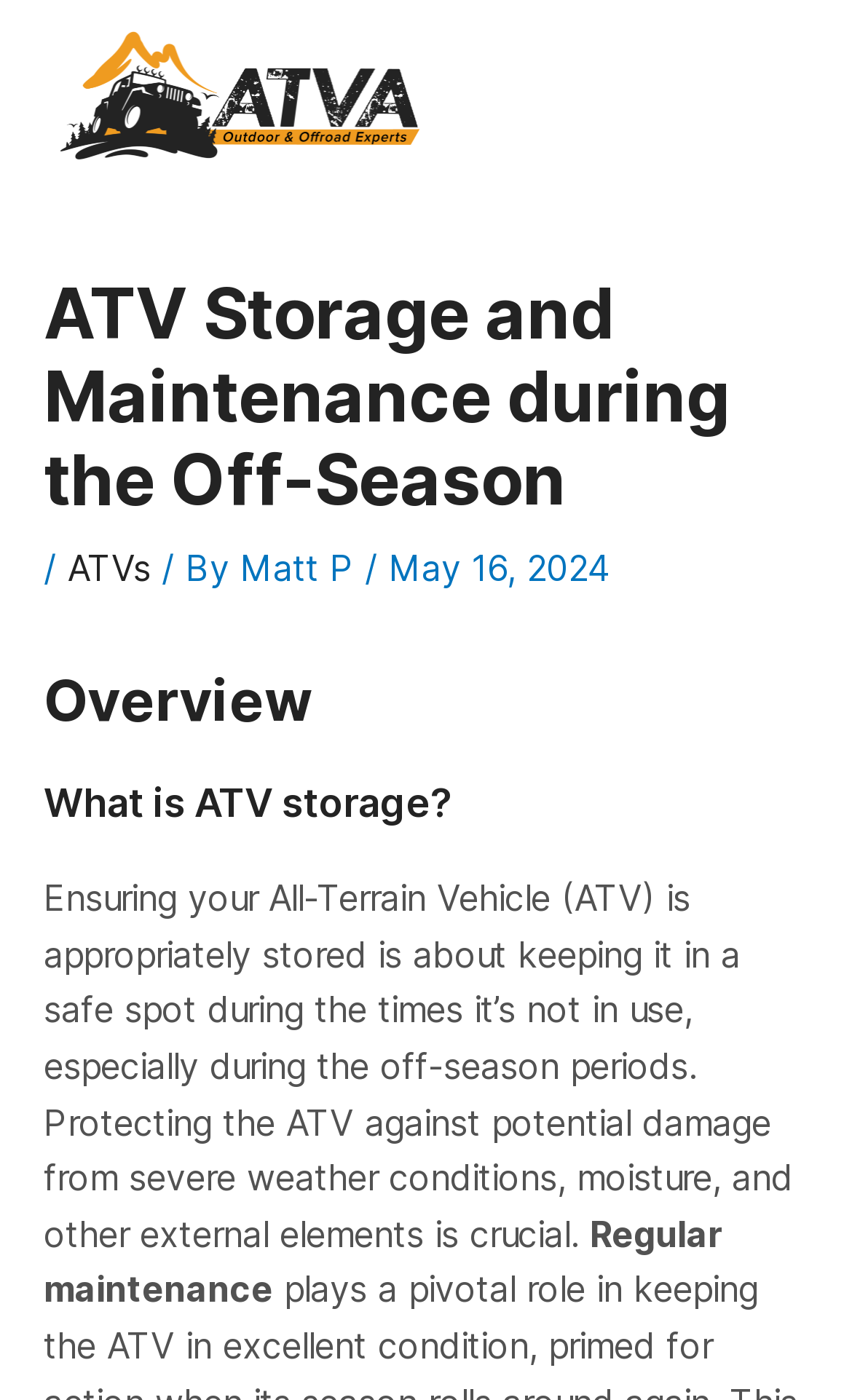What is the main topic of this webpage?
Please elaborate on the answer to the question with detailed information.

The main topic of this webpage is ATV storage, which is evident from the heading 'ATV Storage and Maintenance during the Off-Season' and the content that follows, discussing the importance of storing ATVs safely during off-season periods.